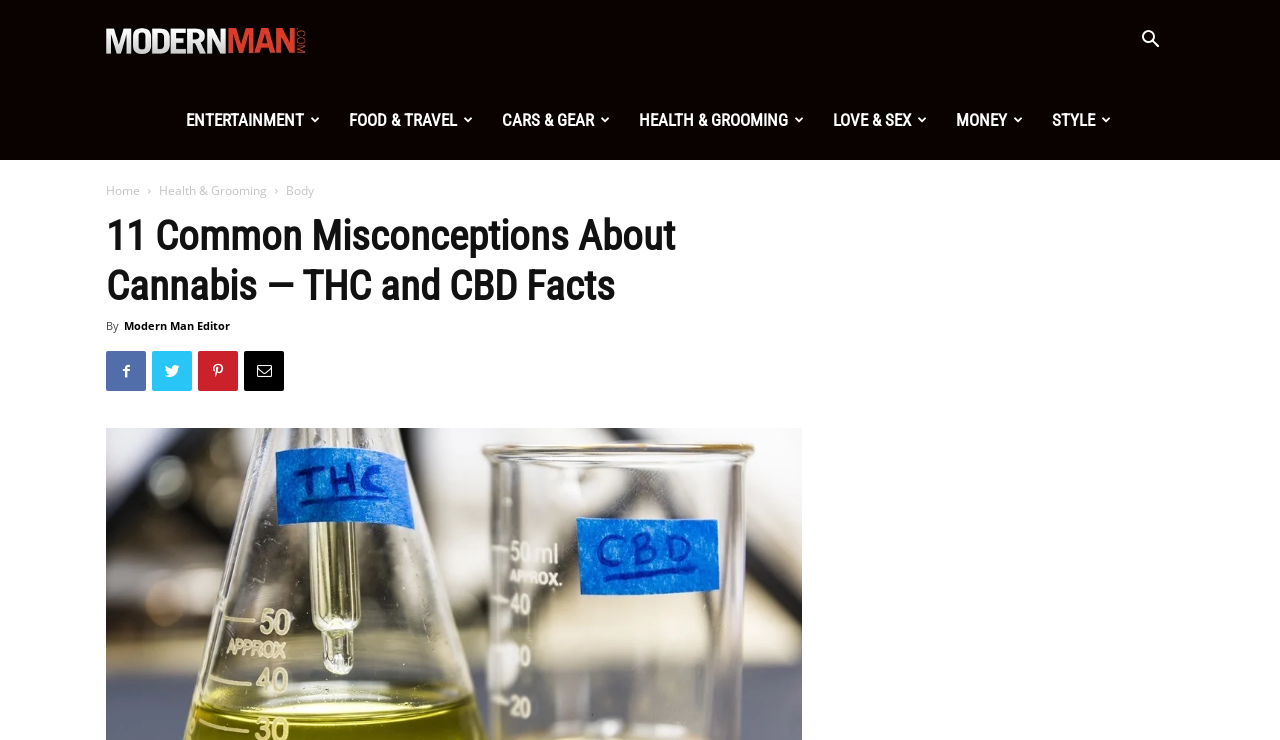Who is the author of the current article?
Kindly give a detailed and elaborate answer to the question.

I found the author's name by looking at the article header, which includes the text 'By' followed by the author's name, 'Modern Man Editor'.